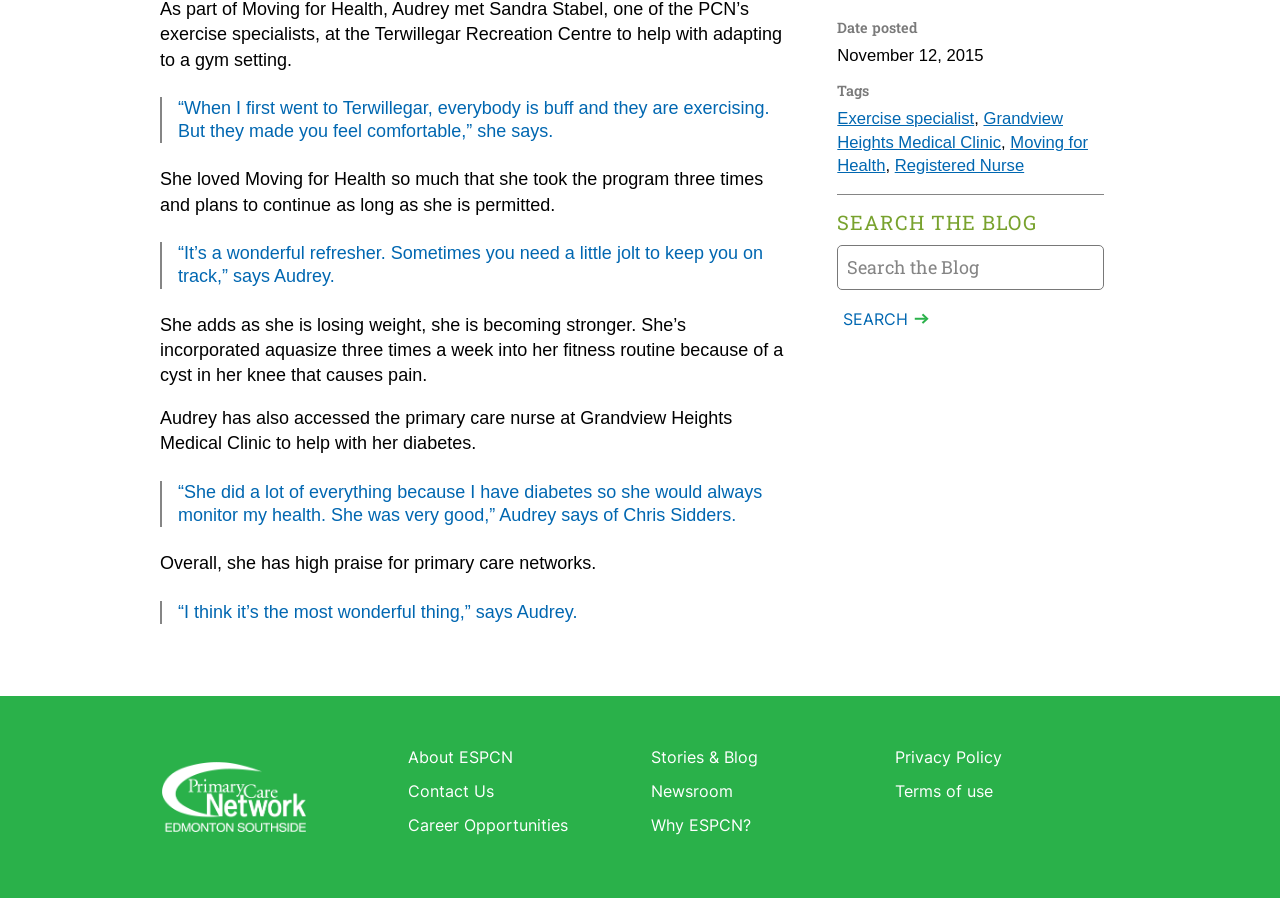From the element description Exercise specialist, predict the bounding box coordinates of the UI element. The coordinates must be specified in the format (top-left x, top-left y, bottom-right x, bottom-right y) and should be within the 0 to 1 range.

[0.654, 0.122, 0.761, 0.143]